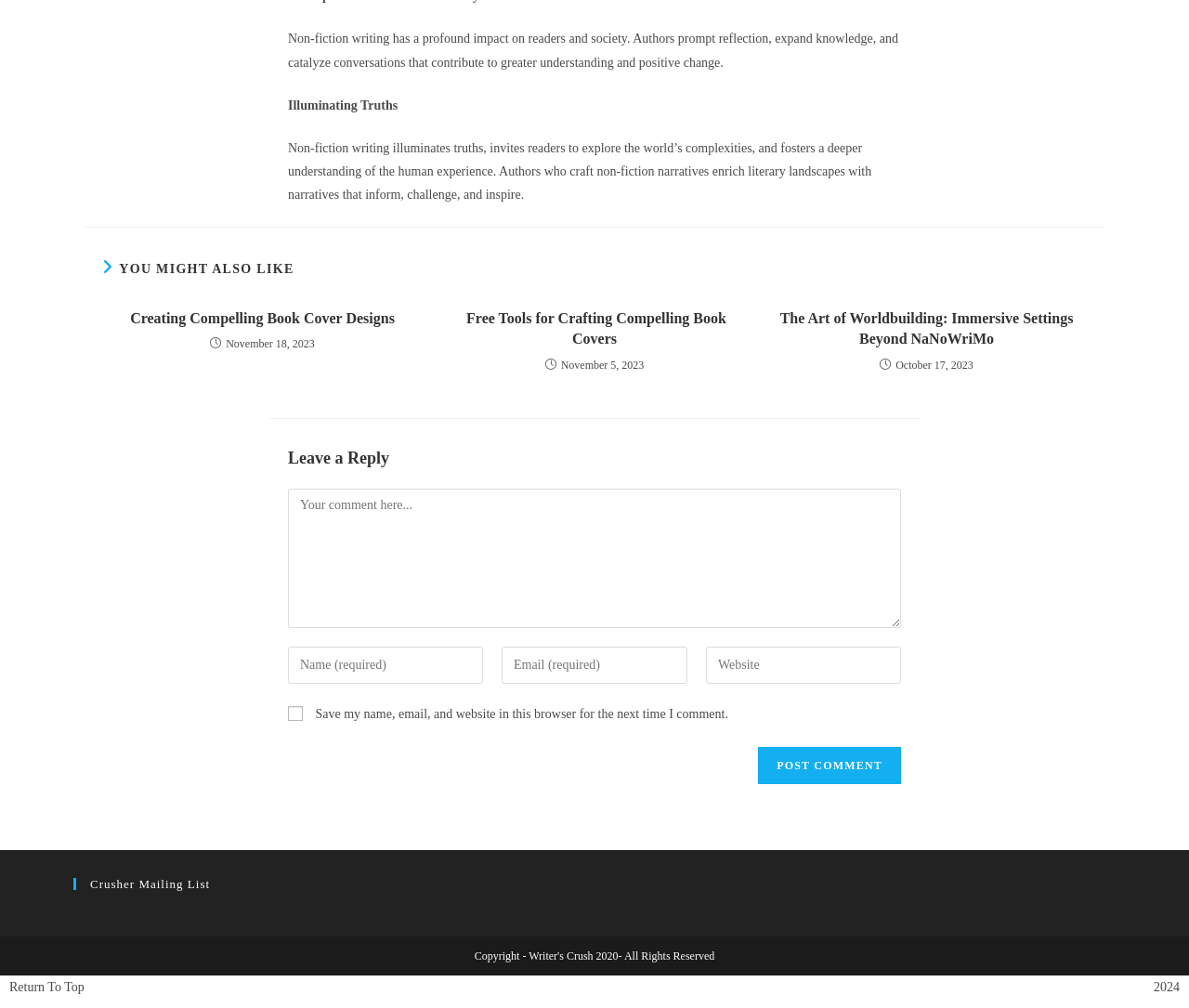Please determine the bounding box coordinates of the element to click in order to execute the following instruction: "Click on the 'Free Tools for Crafting Compelling Book Covers' link". The coordinates should be four float numbers between 0 and 1, specified as [left, top, right, bottom].

[0.375, 0.306, 0.625, 0.347]